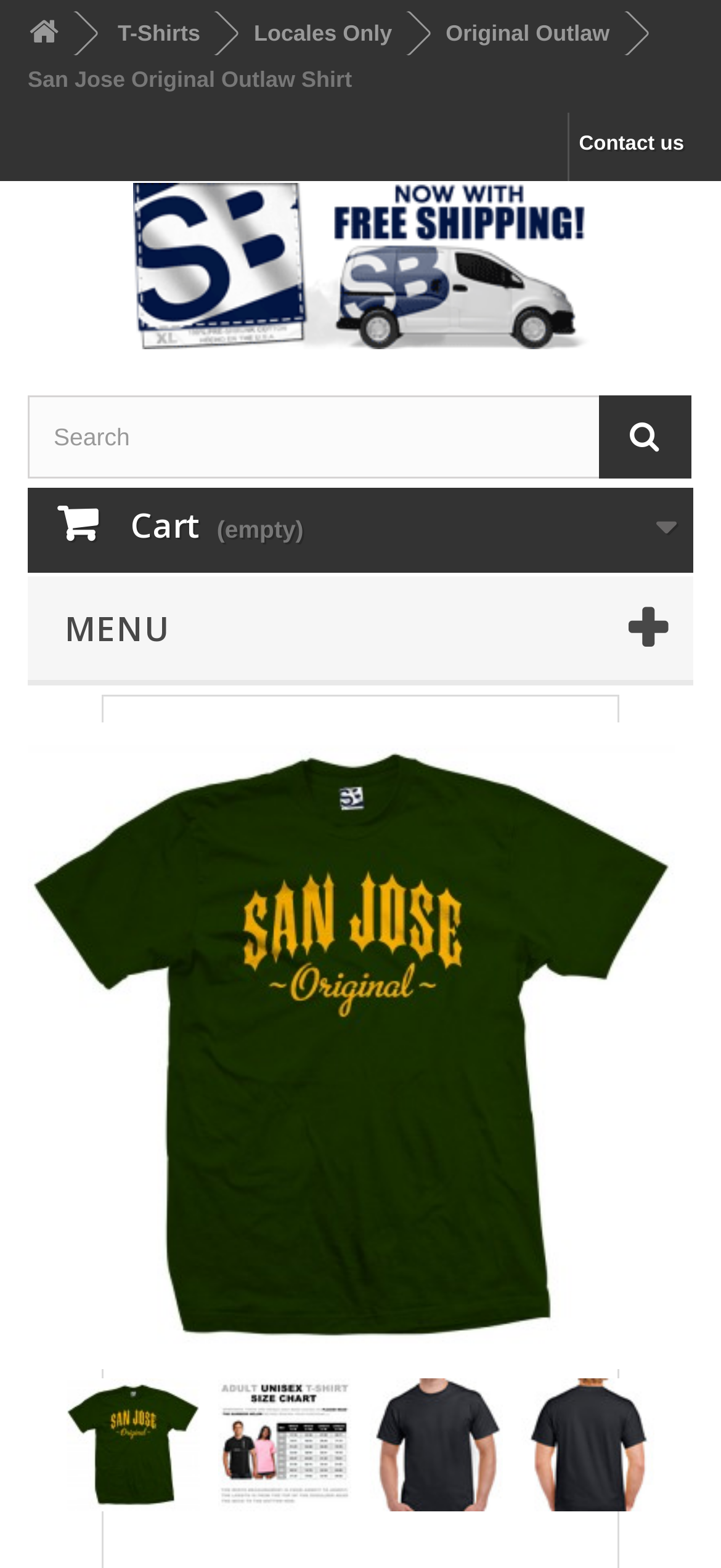Find the bounding box coordinates of the clickable area that will achieve the following instruction: "go back to economics, commerce & management".

None